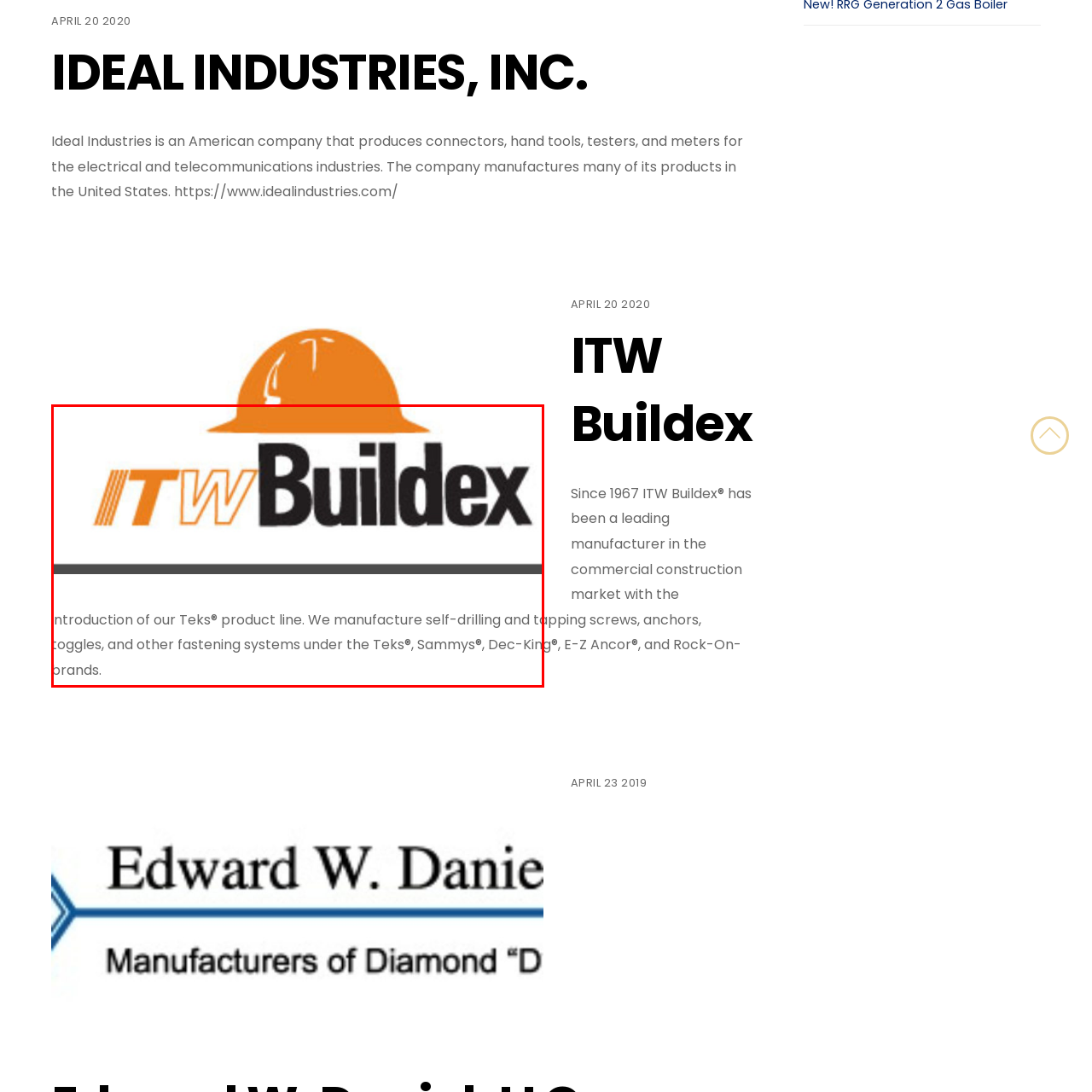Inspect the area marked by the red box and provide a short answer to the question: What type of products are included in the Teks product line?

Fastening systems